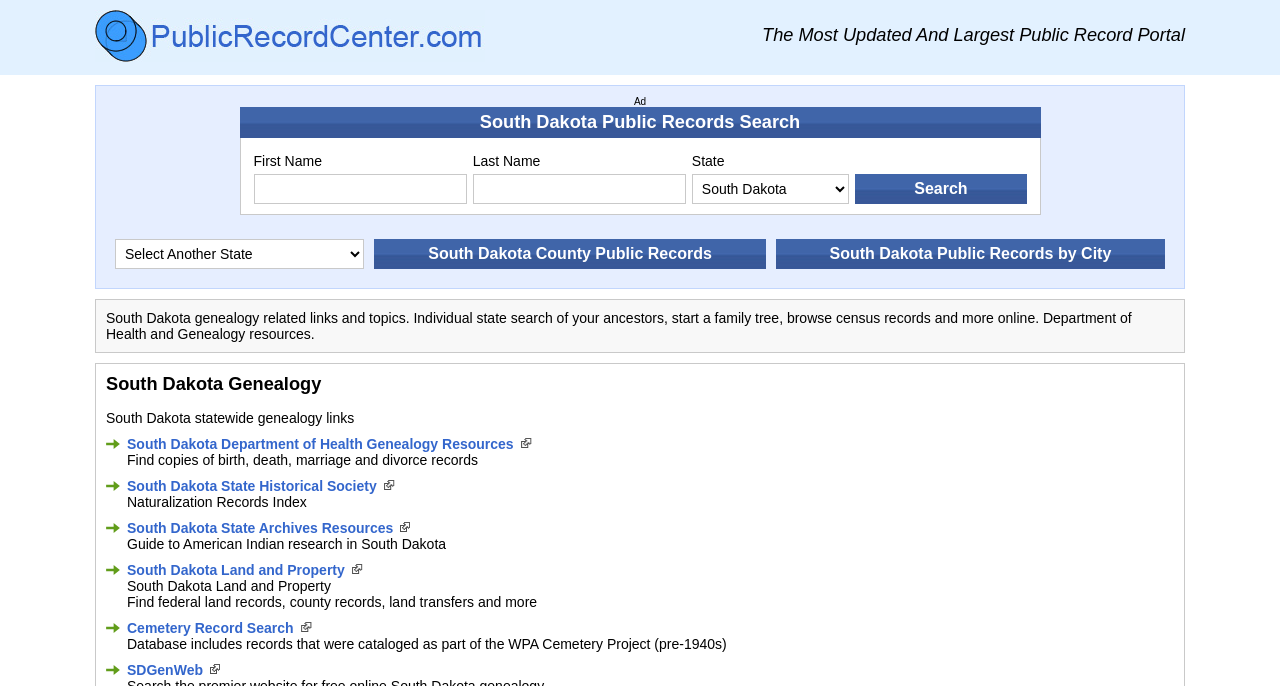Predict the bounding box of the UI element based on this description: "Cemetery Record Search".

[0.099, 0.904, 0.245, 0.927]